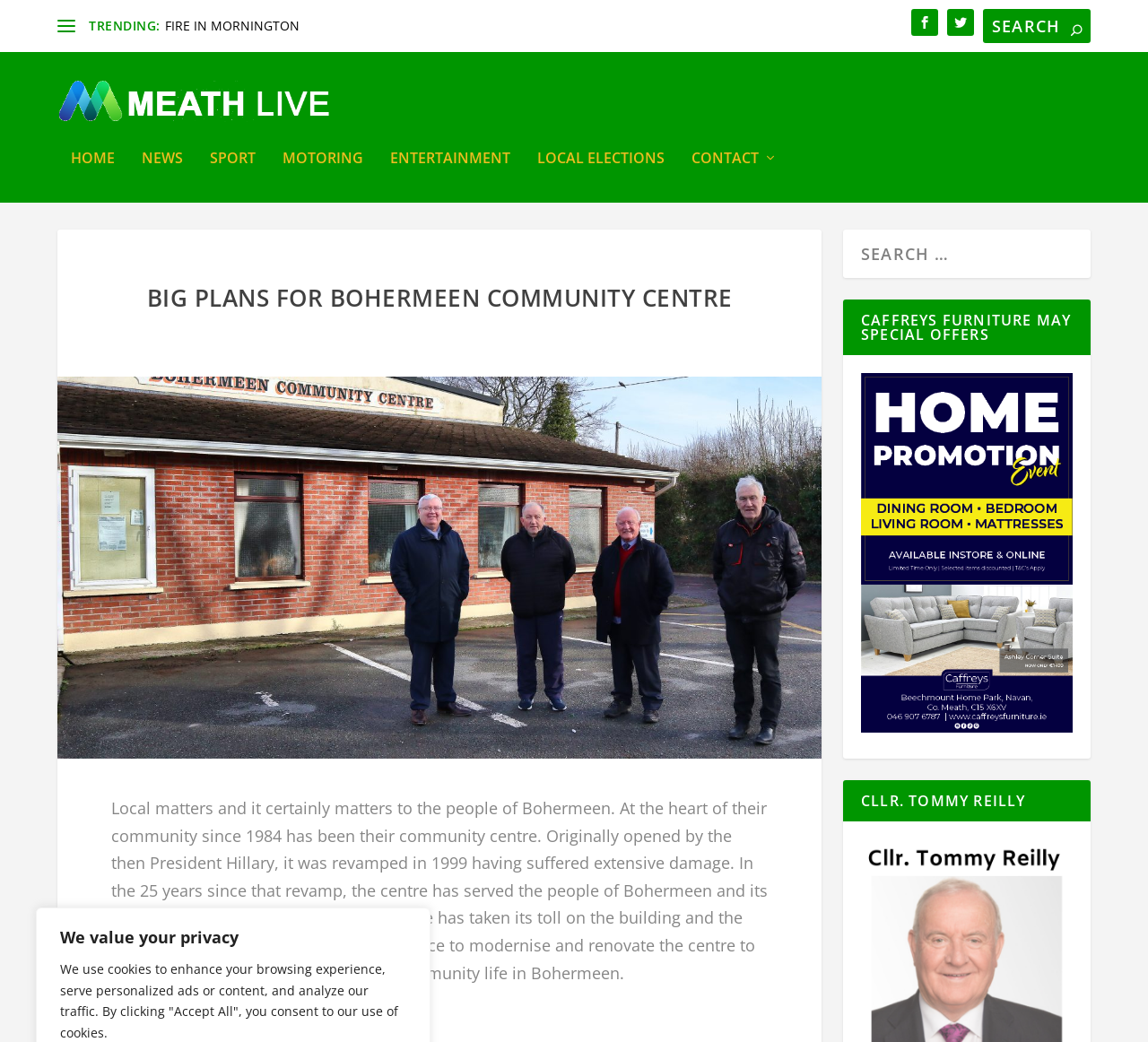What is the purpose of the search box?
Using the picture, provide a one-word or short phrase answer.

To search for content